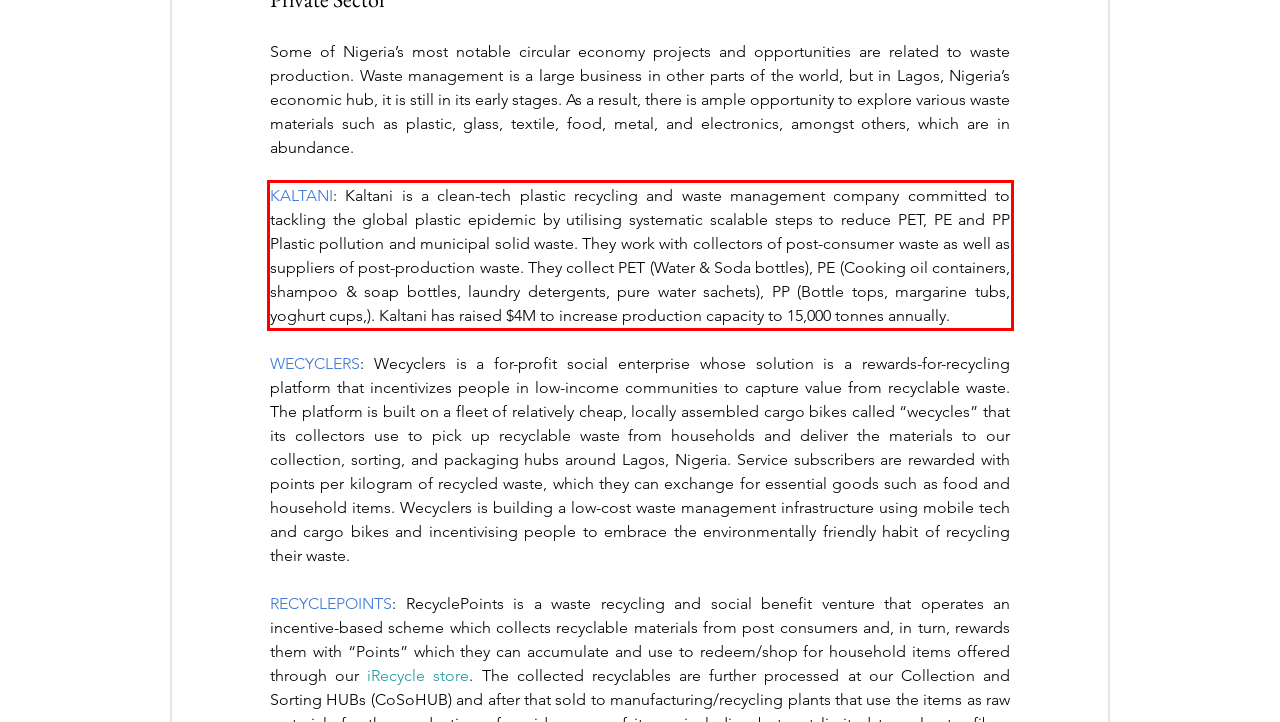Look at the provided screenshot of the webpage and perform OCR on the text within the red bounding box.

KALTANI: Kaltani is a clean-tech plastic recycling and waste management company committed to tackling the global plastic epidemic by utilising systematic scalable steps to reduce PET, PE and PP Plastic pollution and municipal solid waste. They work with collectors of post-consumer waste as well as suppliers of post-production waste. They collect PET (Water & Soda bottles), PE (Cooking oil containers, shampoo & soap bottles, laundry detergents, pure water sachets), PP (Bottle tops, margarine tubs, yoghurt cups,). Kaltani has raised $4M to increase production capacity to 15,000 tonnes annually.